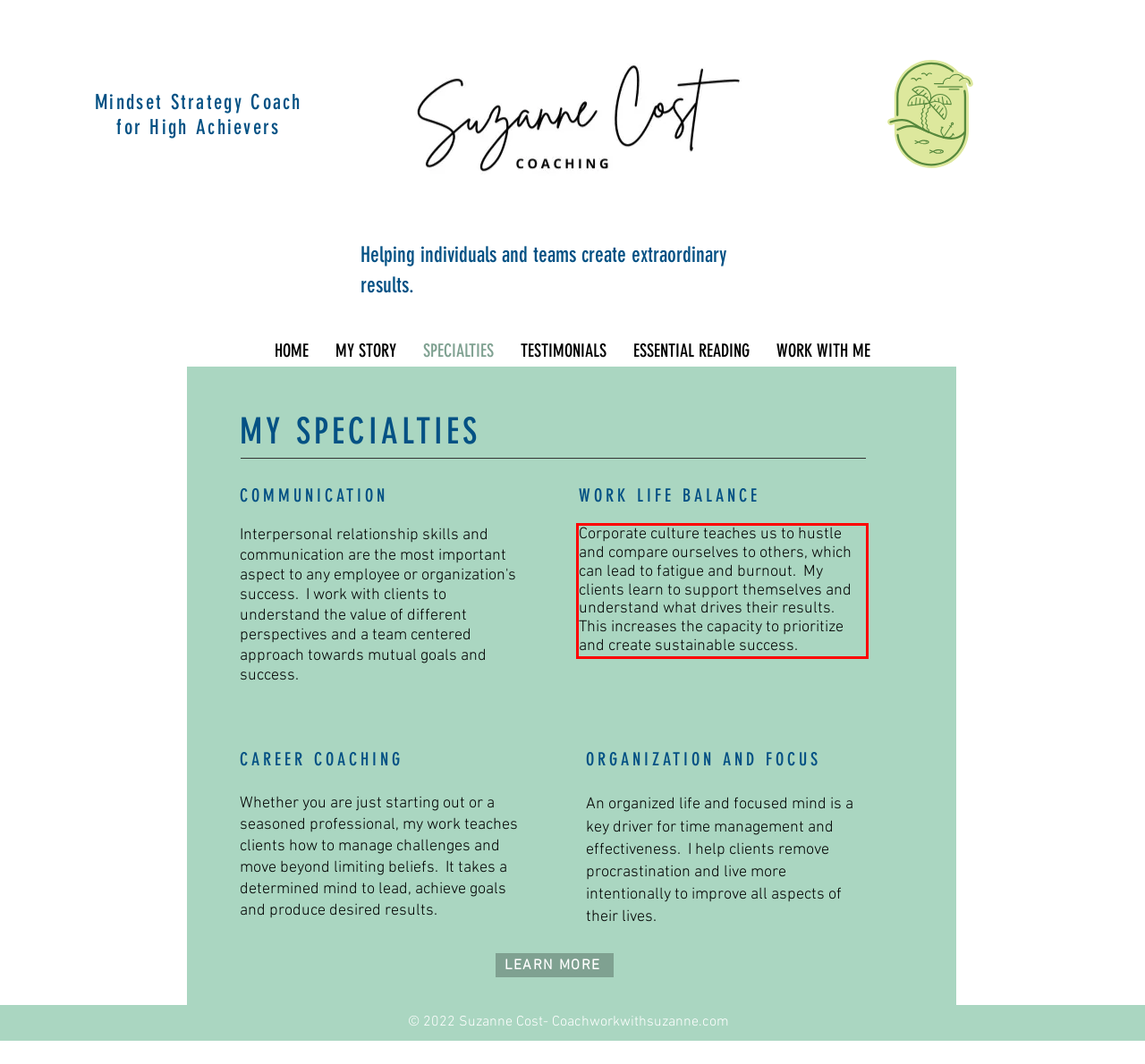You are looking at a screenshot of a webpage with a red rectangle bounding box. Use OCR to identify and extract the text content found inside this red bounding box.

Corporate culture teaches us to hustle and compare ourselves to others, which can lead to fatigue and burnout. My clients learn to support themselves and understand what drives their results. This increases the capacity to prioritize and create sustainable success.